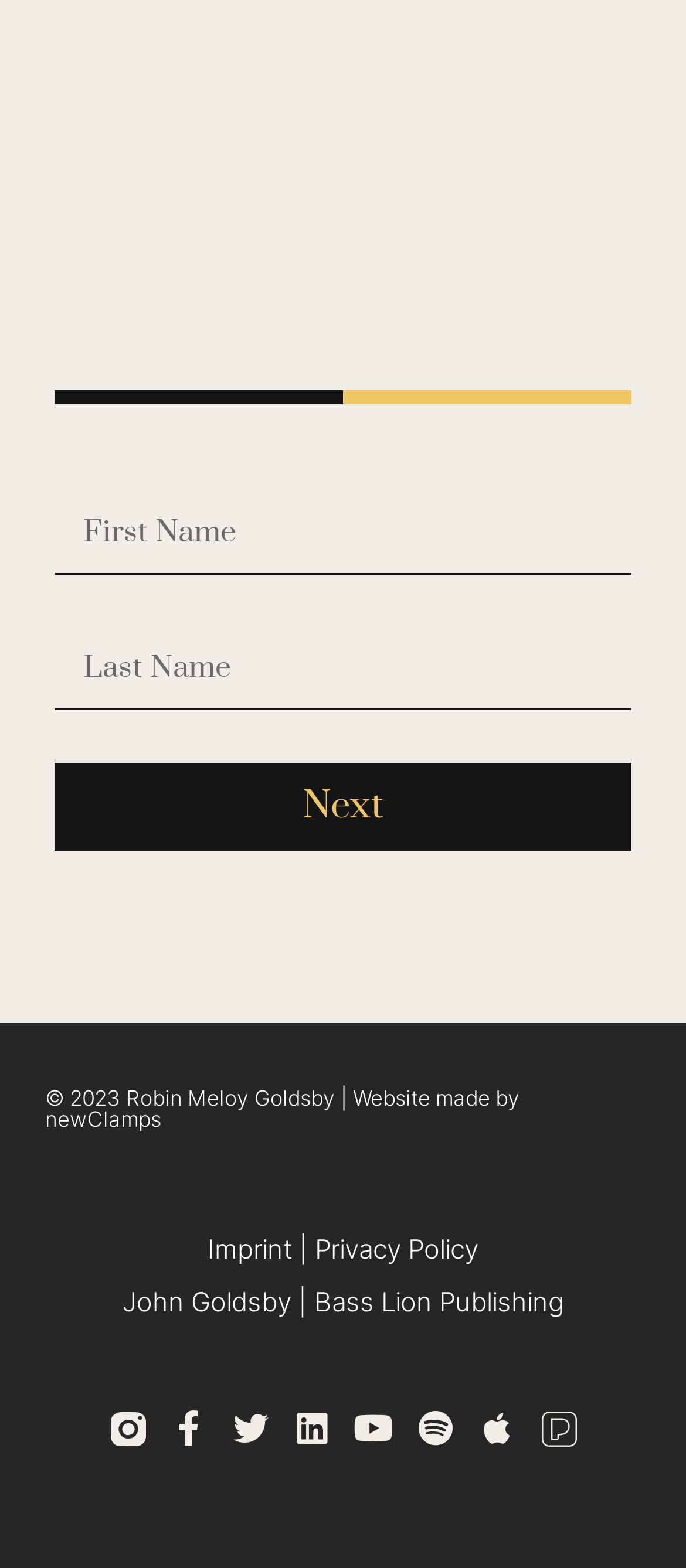Determine the bounding box coordinates for the HTML element mentioned in the following description: "Bass Lion Publishing". The coordinates should be a list of four floats ranging from 0 to 1, represented as [left, top, right, bottom].

[0.458, 0.82, 0.822, 0.841]